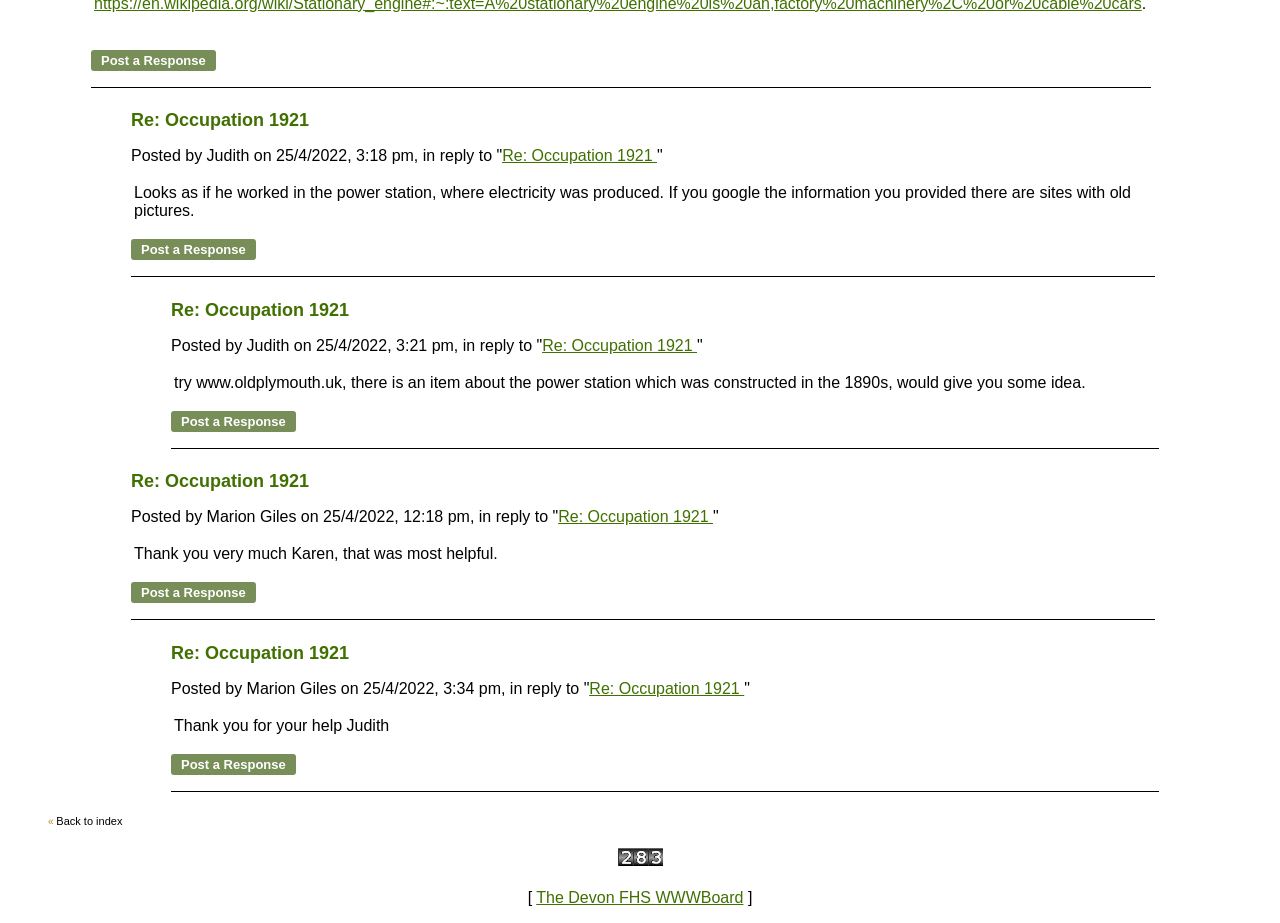Using the provided element description: "Re: Occupation 1921", determine the bounding box coordinates of the corresponding UI element in the screenshot.

[0.392, 0.159, 0.513, 0.178]